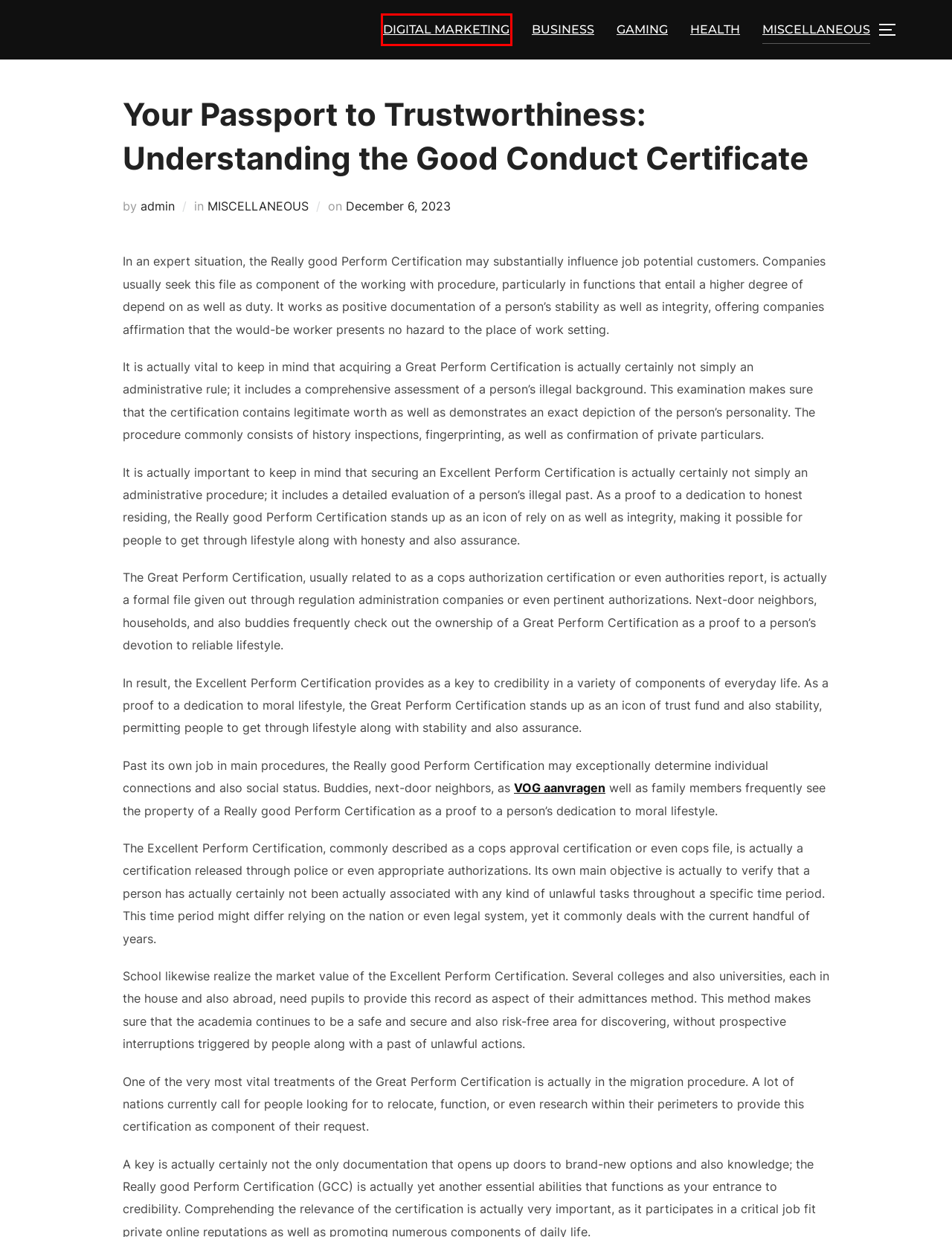You’re provided with a screenshot of a webpage that has a red bounding box around an element. Choose the best matching webpage description for the new page after clicking the element in the red box. The options are:
A. BUSINESS – Blossom Sugar Art
B. DIGITAL MARKETING – Blossom Sugar Art
C. VOG aanvragen - Verklaring Omtrent het Gedrag Digitaal Aanvragen [2024]
D. MISCELLANEOUS – Blossom Sugar Art
E. HEALTH – Blossom Sugar Art
F. admin – Blossom Sugar Art
G. GAMING – Blossom Sugar Art
H. Blog Tool, Publishing Platform, and CMS – WordPress.org

B